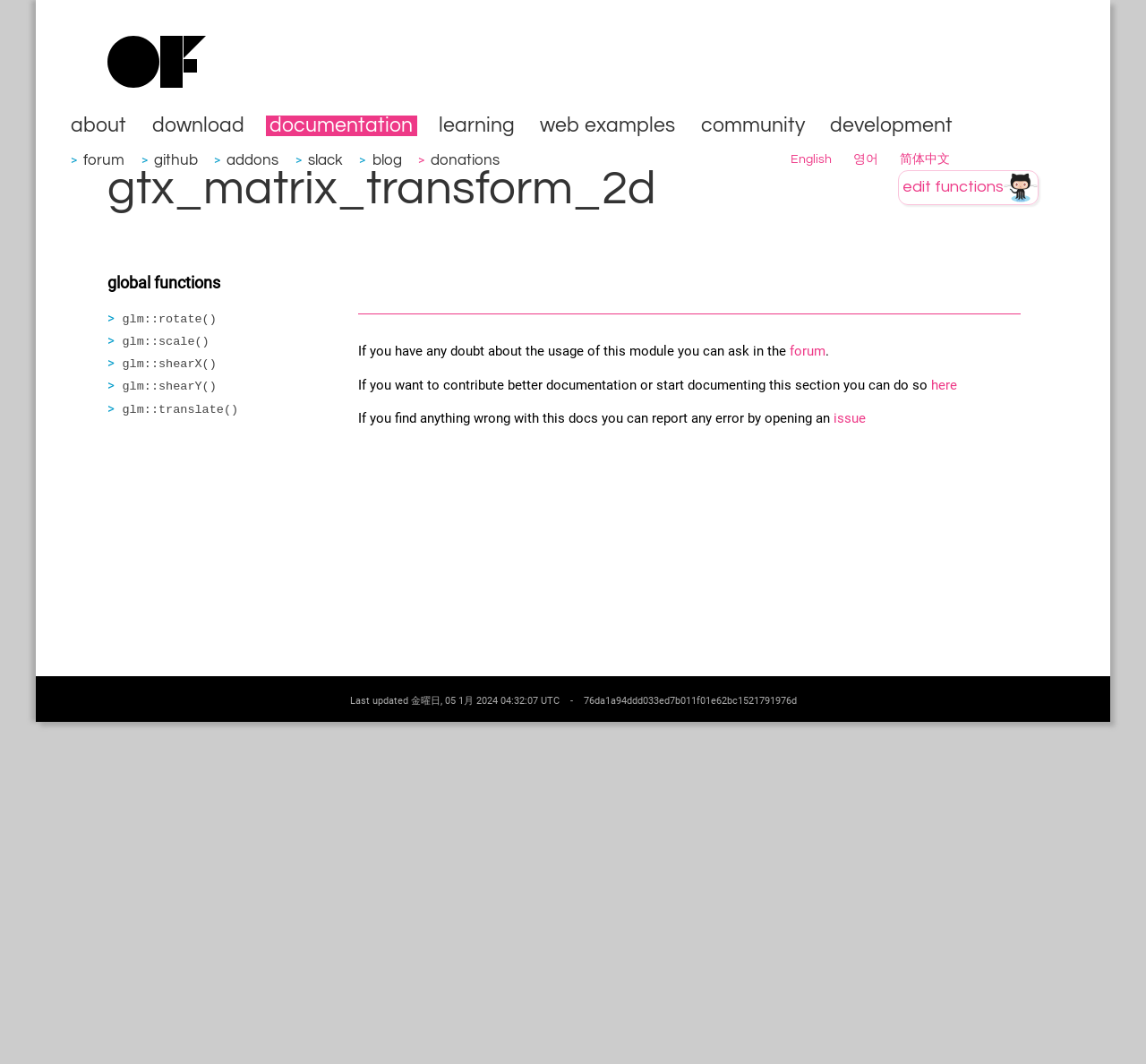Provide a single word or phrase to answer the given question: 
What is the alternative to asking in the forum?

Editing functions on GitHub